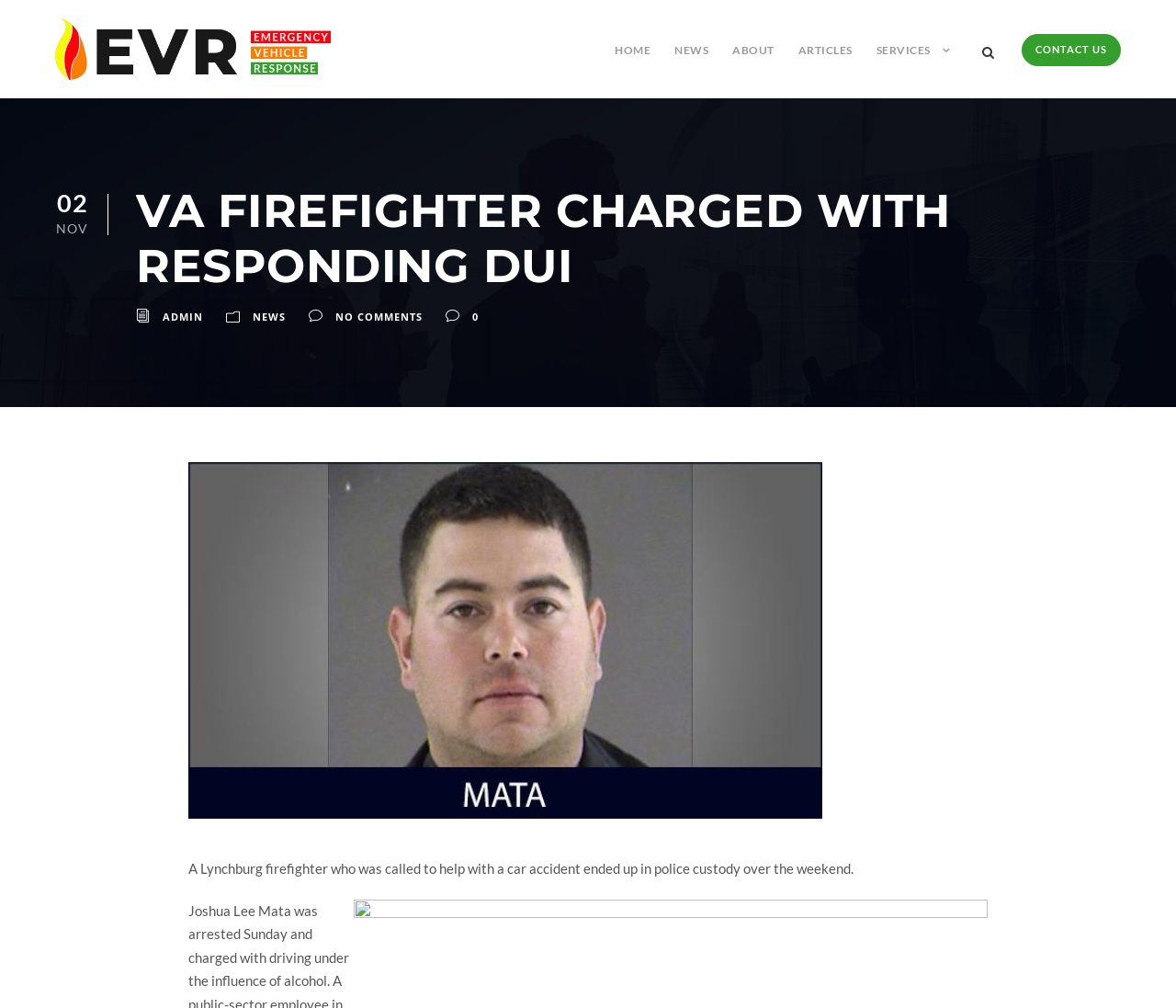Can you find the bounding box coordinates for the UI element given this description: "Contact Us"? Provide the coordinates as four float numbers between 0 and 1: [left, top, right, bottom].

[0.869, 0.034, 0.953, 0.065]